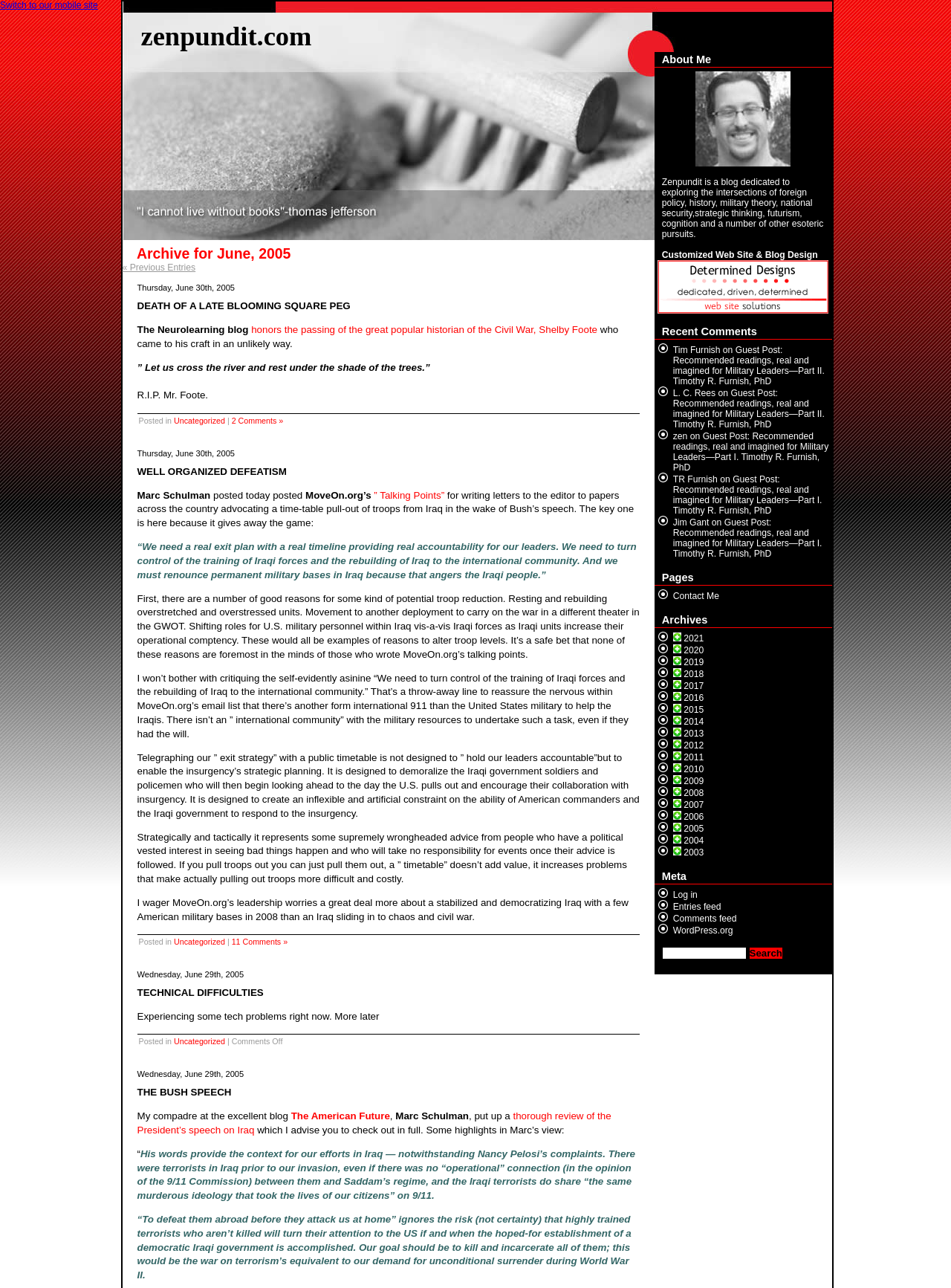What is the topic of the post on June 30th, 2005?
Answer the question with a detailed and thorough explanation.

I found the answer by looking at the StaticText 'DEATH OF A LATE BLOOMING SQUARE PEG' which is a title of a post, and the text 'honors the passing of the great popular historian of the Civil War, Shelby Foote' which suggests that the topic of the post is the death of Shelby Foote.